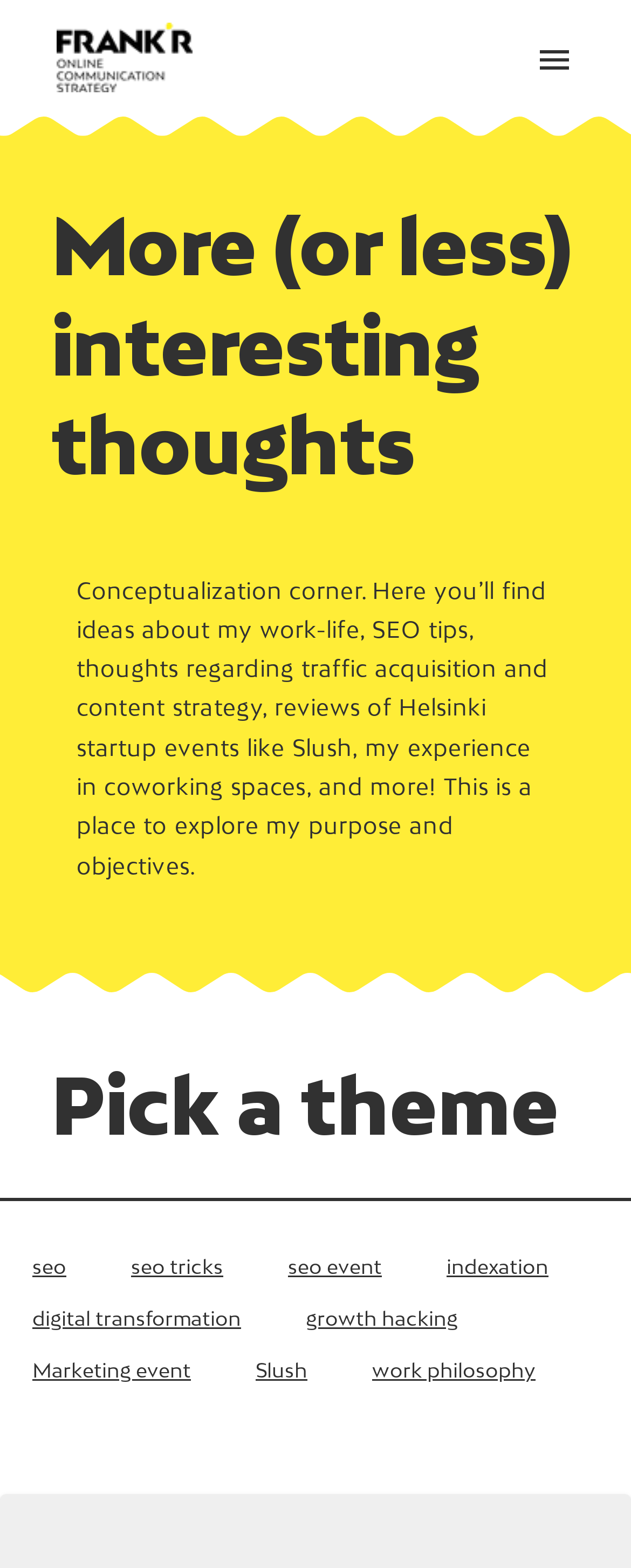Bounding box coordinates should be in the format (top-left x, top-left y, bottom-right x, bottom-right y) and all values should be floating point numbers between 0 and 1. Determine the bounding box coordinate for the UI element described as: alt="FRANK'R seo helsinki"

[0.09, 0.014, 0.306, 0.061]